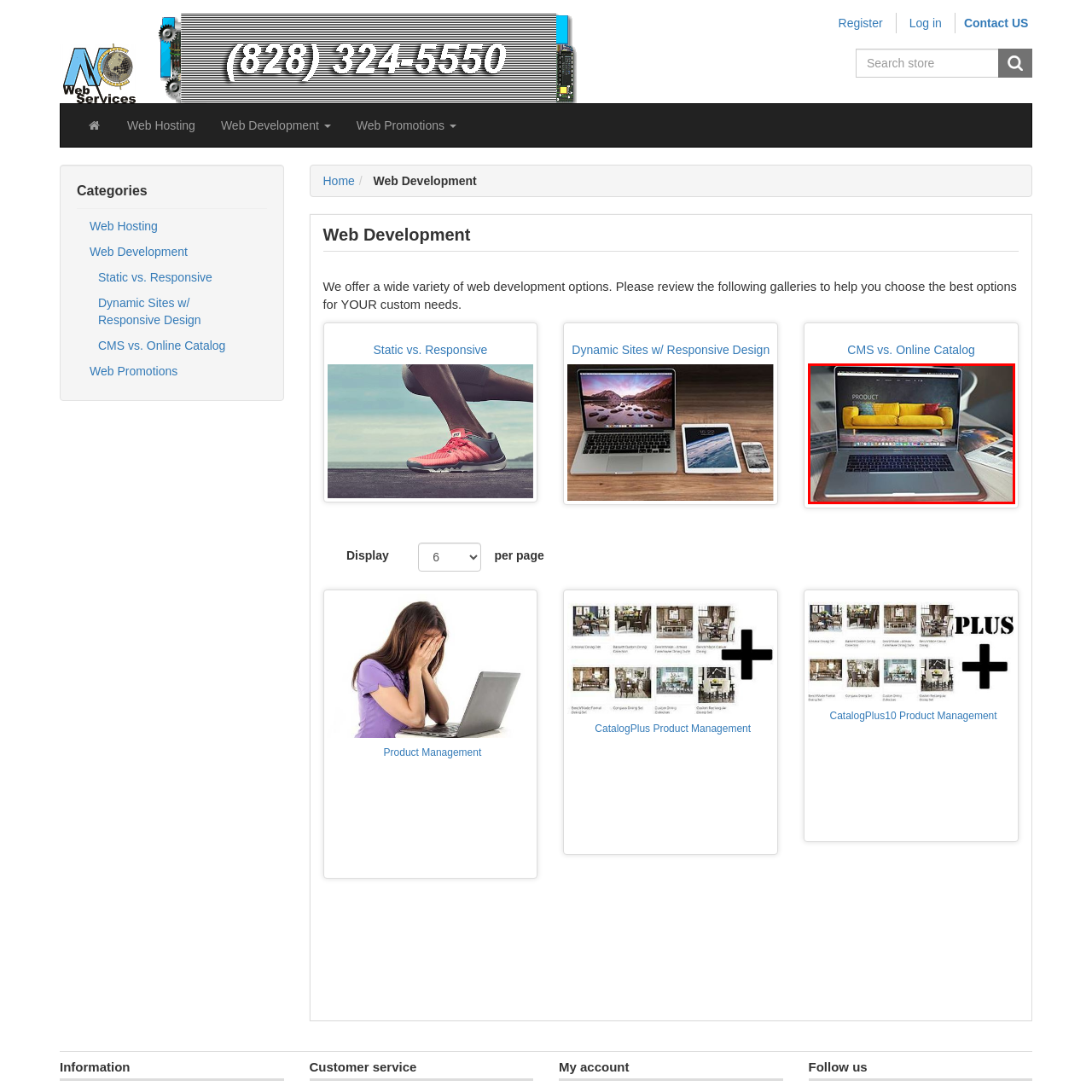What is the laptop resting on?
Examine the image within the red bounding box and give a comprehensive response.

The laptop is placed on a stylish wooden surface, which is surrounded by magazines, creating a cozy and inviting atmosphere, as described in the caption.